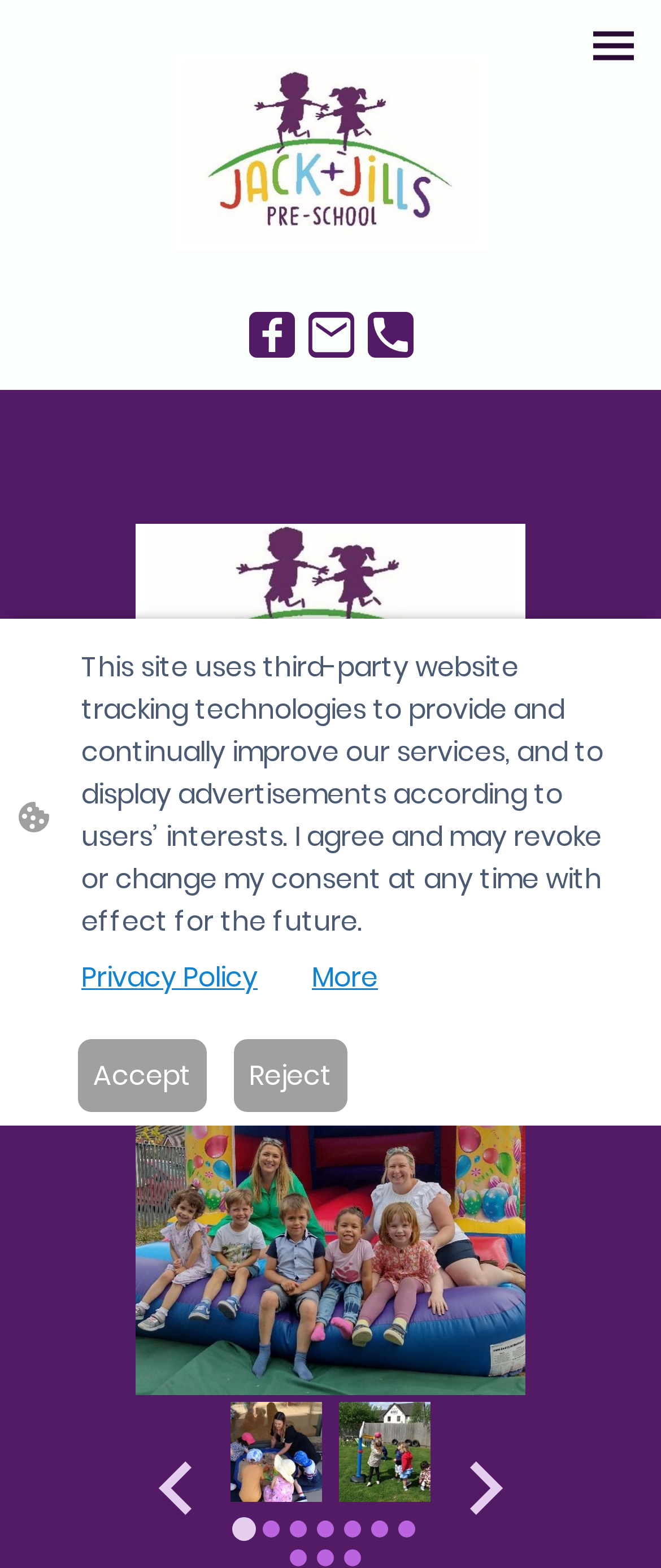Locate the bounding box coordinates of the clickable area needed to fulfill the instruction: "Go to page 2".

[0.397, 0.97, 0.423, 0.981]